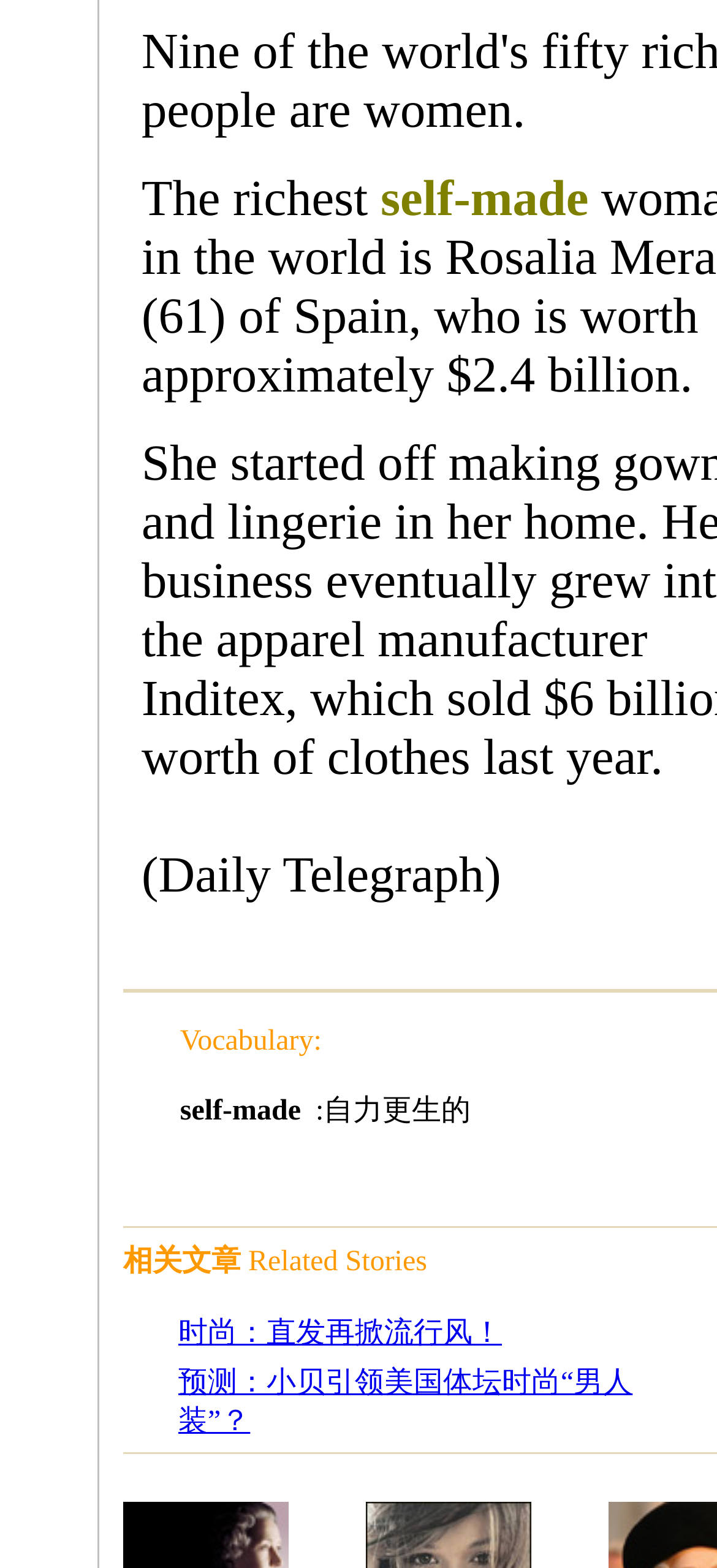How many table cells are in the webpage?
Look at the image and provide a short answer using one word or a phrase.

6